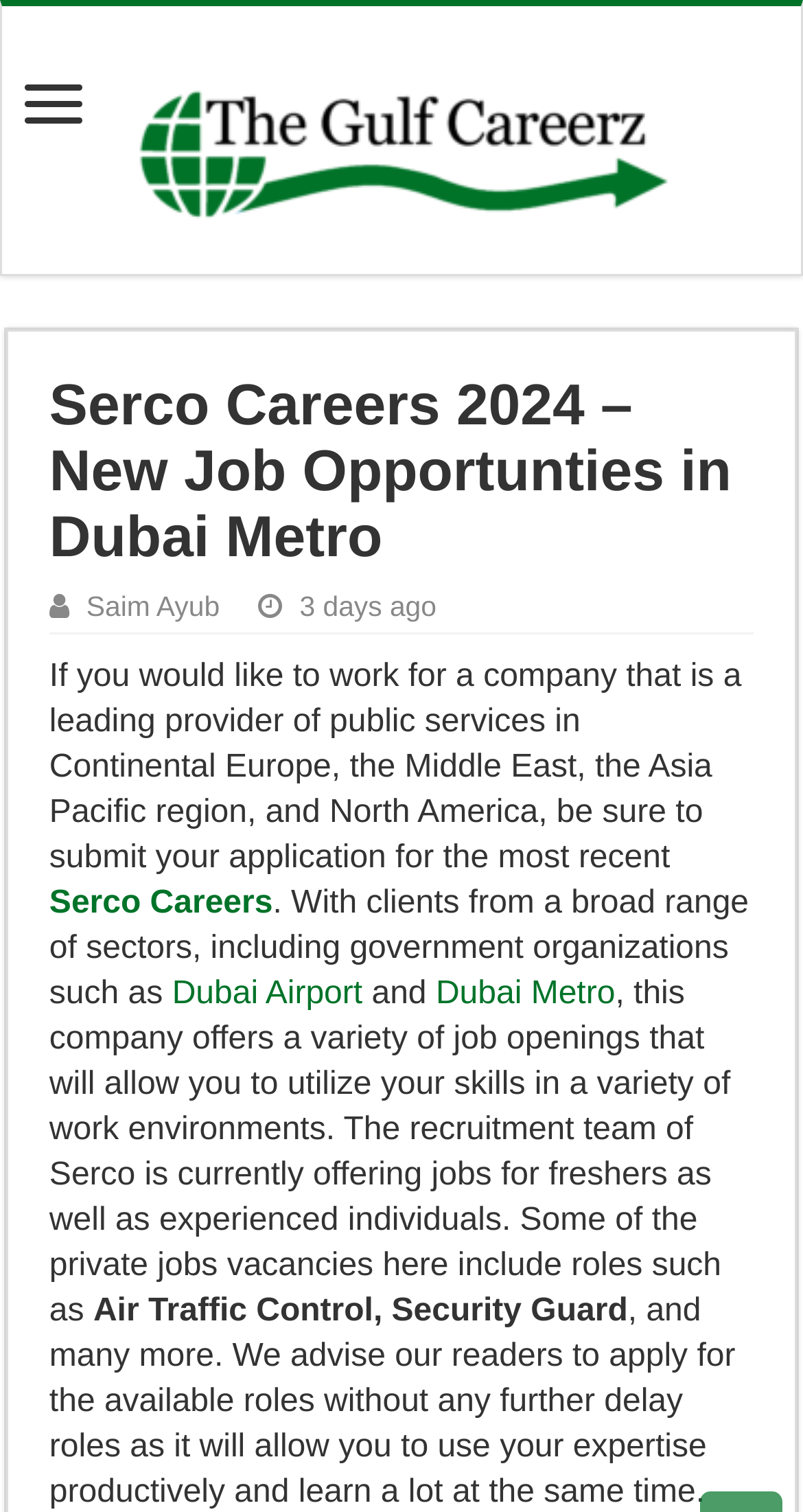Respond to the question below with a single word or phrase:
Where are the job opportunities located?

Dubai, Abu Dhabi, UAE